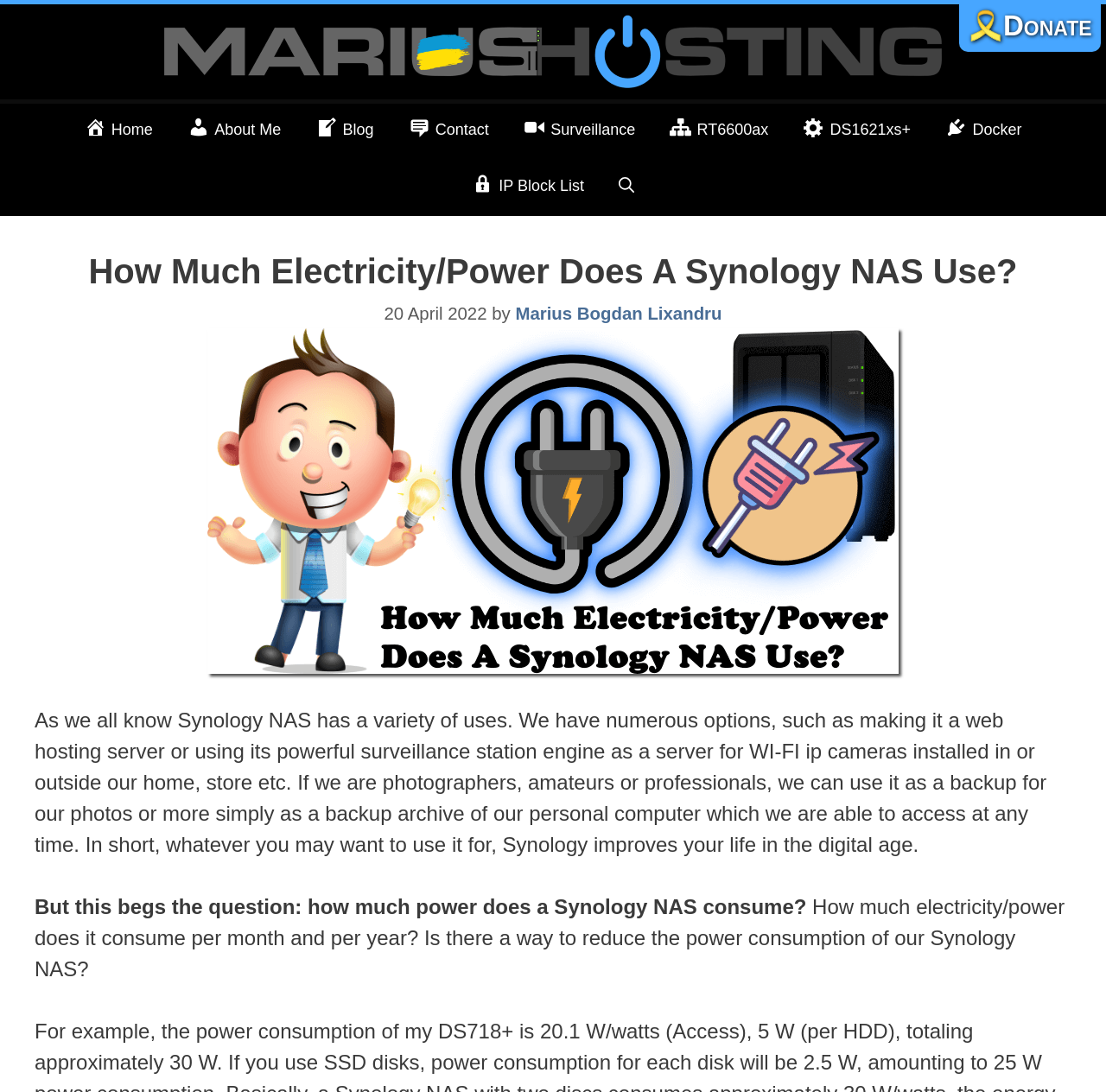Please find and generate the text of the main heading on the webpage.

How Much Electricity/Power Does A Synology NAS Use?